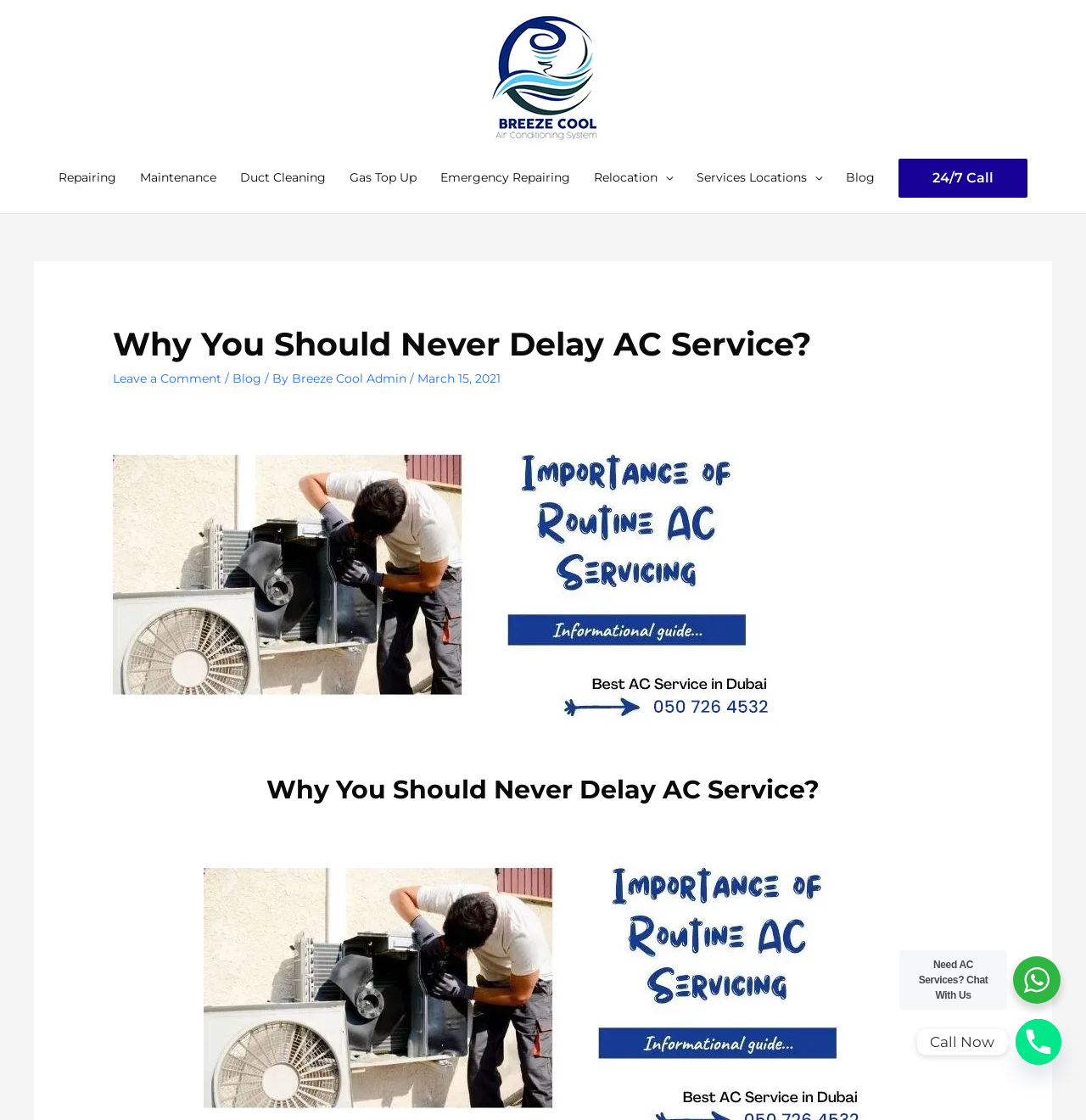Locate the bounding box coordinates of the element to click to perform the following action: 'Navigate to Maintenance'. The coordinates should be given as four float values between 0 and 1, in the form of [left, top, right, bottom].

[0.118, 0.137, 0.21, 0.18]